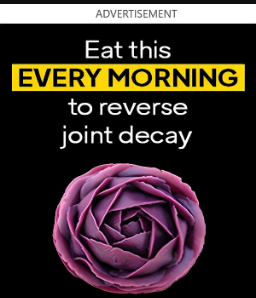What is the color of the text?
Give a comprehensive and detailed explanation for the question.

The text prominently displays the phrase 'Eat this EVERY MORNING' in bold yellow lettering, which implies that the color of the text is yellow.